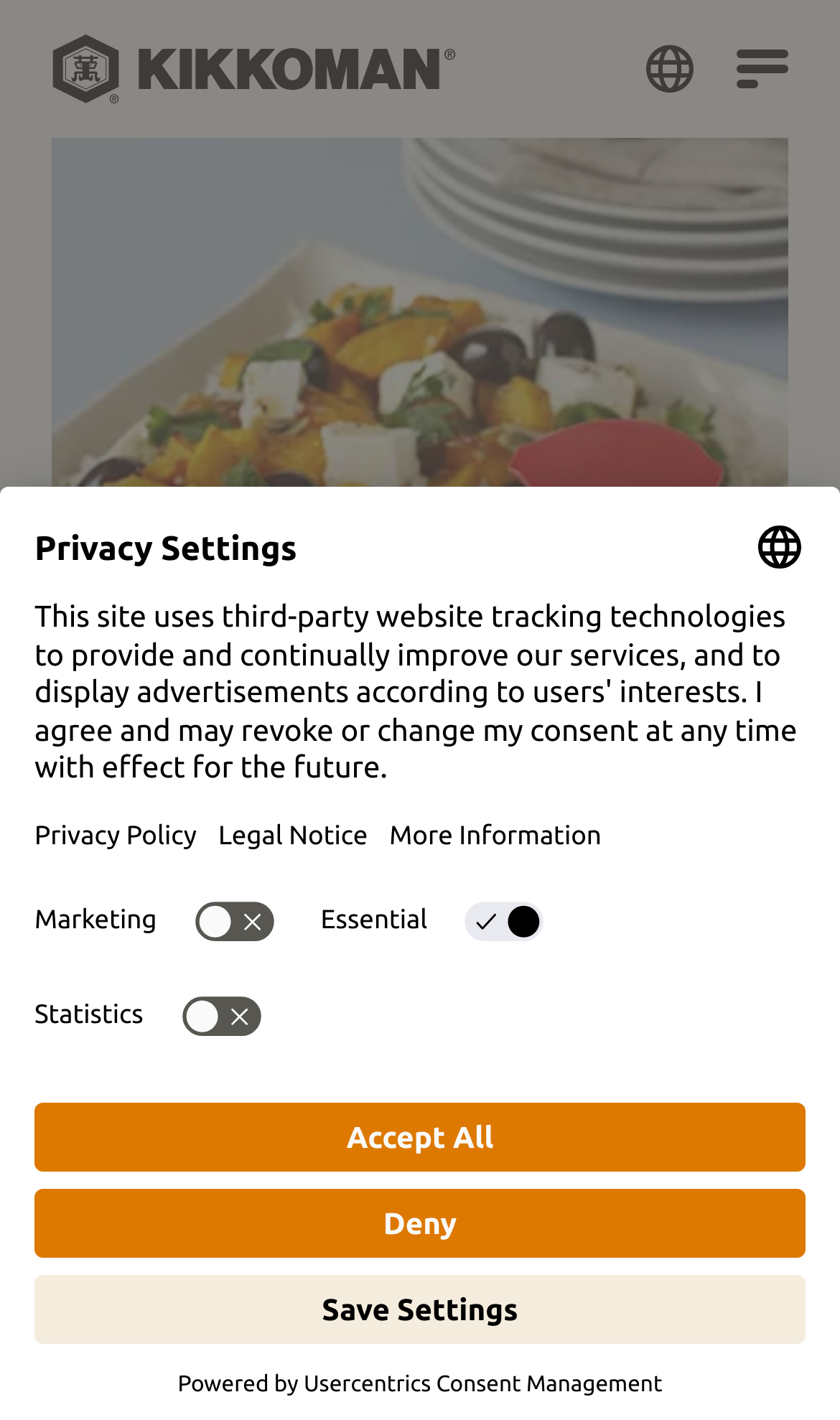Based on the element description Usercentrics Consent Management, identify the bounding box coordinates for the UI element. The coordinates should be in the format (top-left x, top-left y, bottom-right x, bottom-right y) and within the 0 to 1 range.

[0.361, 0.965, 0.789, 0.983]